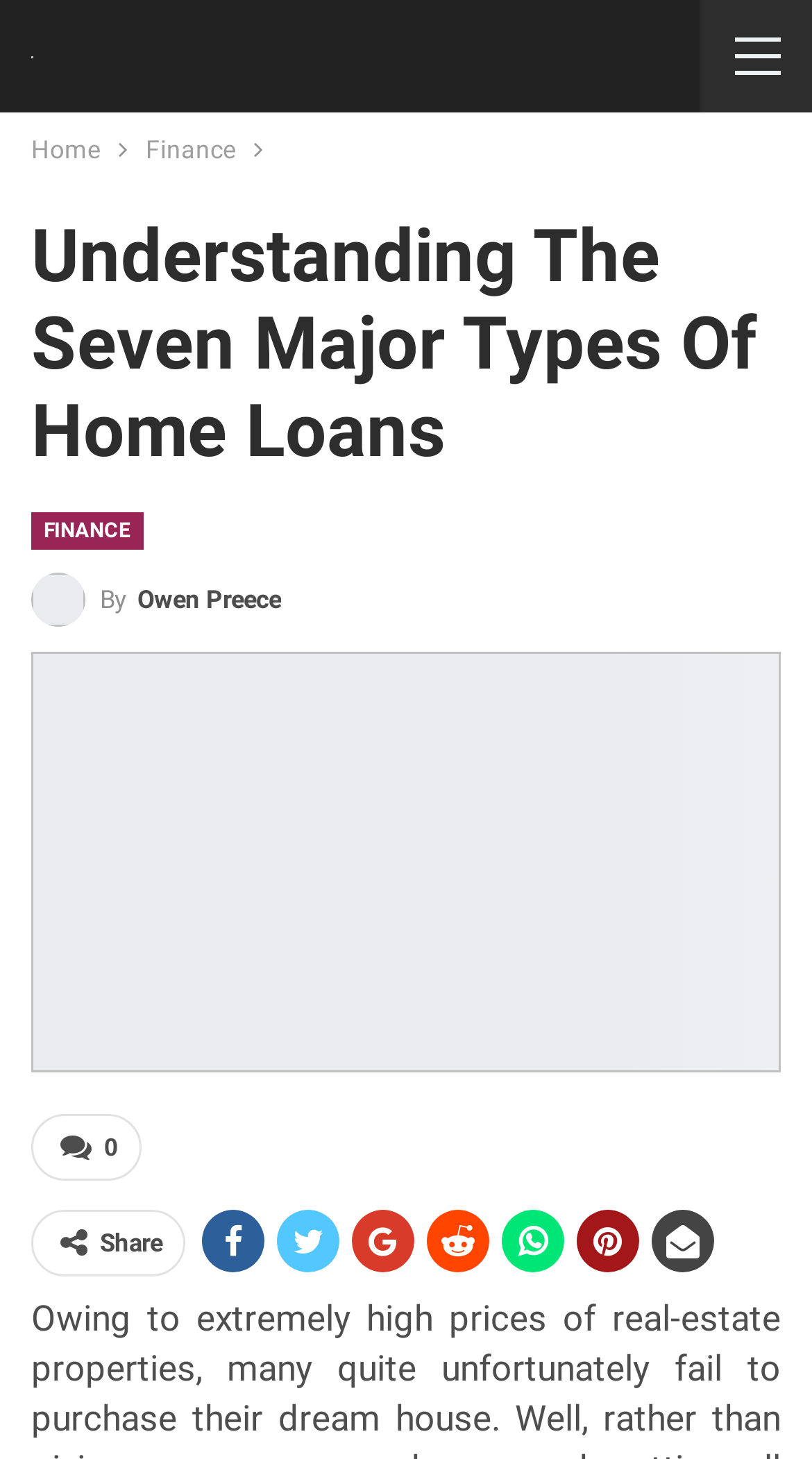Give a one-word or short-phrase answer to the following question: 
What is the category of the article?

Finance